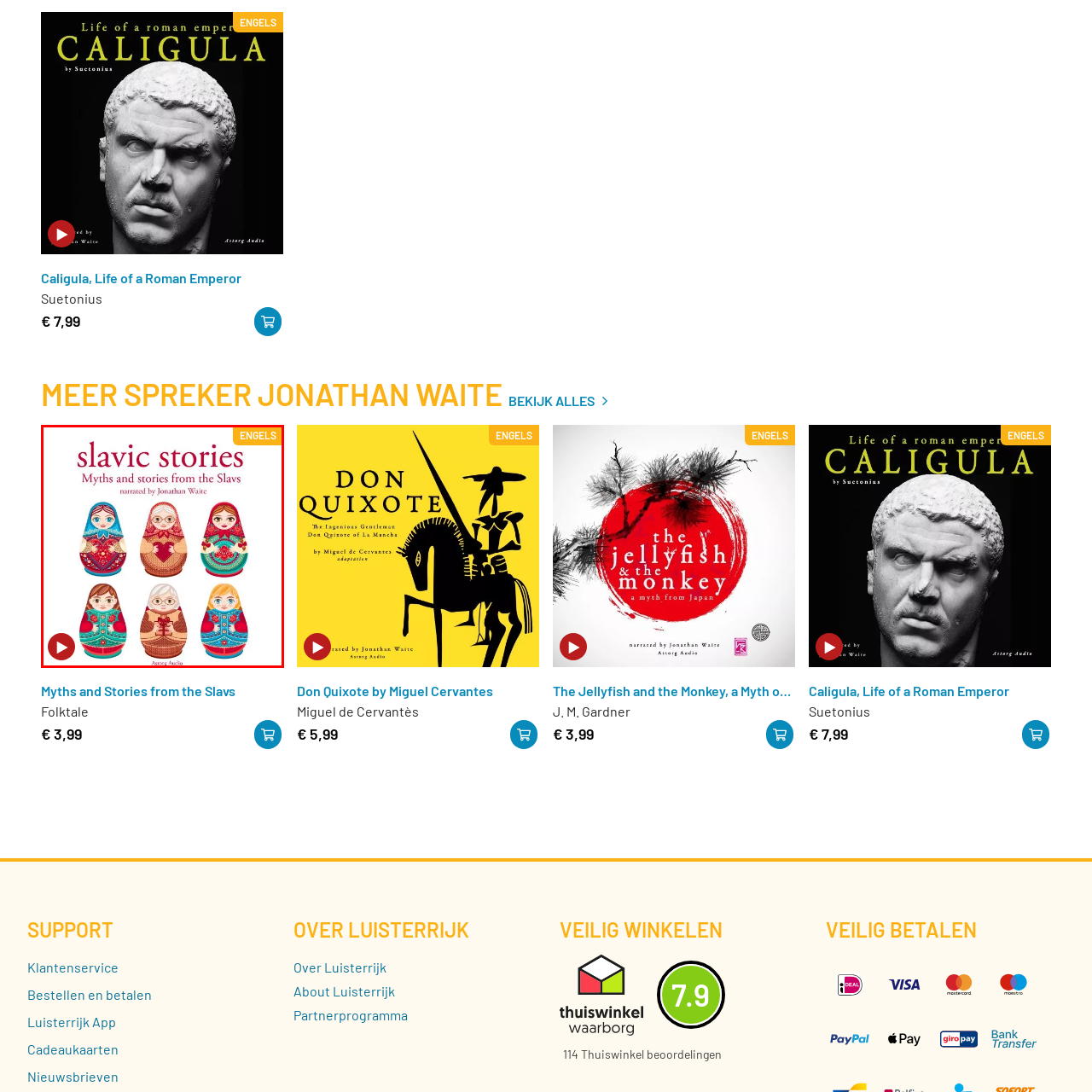Please provide a comprehensive caption for the image highlighted in the red box.

This image features the cover of "Slavic Stories: Myths and Stories from the Slavs," narrated by Jonathan Waite. The design showcases a vibrant array of traditional Russian nesting dolls, or matryoshka, each adorned in colorful attire that reflects Slavic cultural motifs. The title is prominently displayed in a stylized font at the top, with the word "slavic" in lowercase above "Stories," which draws attention to the theme of the book. A play button icon suggests that this work is available in an audio format, further enhancing its accessibility and appeal to listeners interested in folktales. The imagery and text together convey a rich cultural narrative, inviting readers to explore the enchanting world of Slavic folklore.